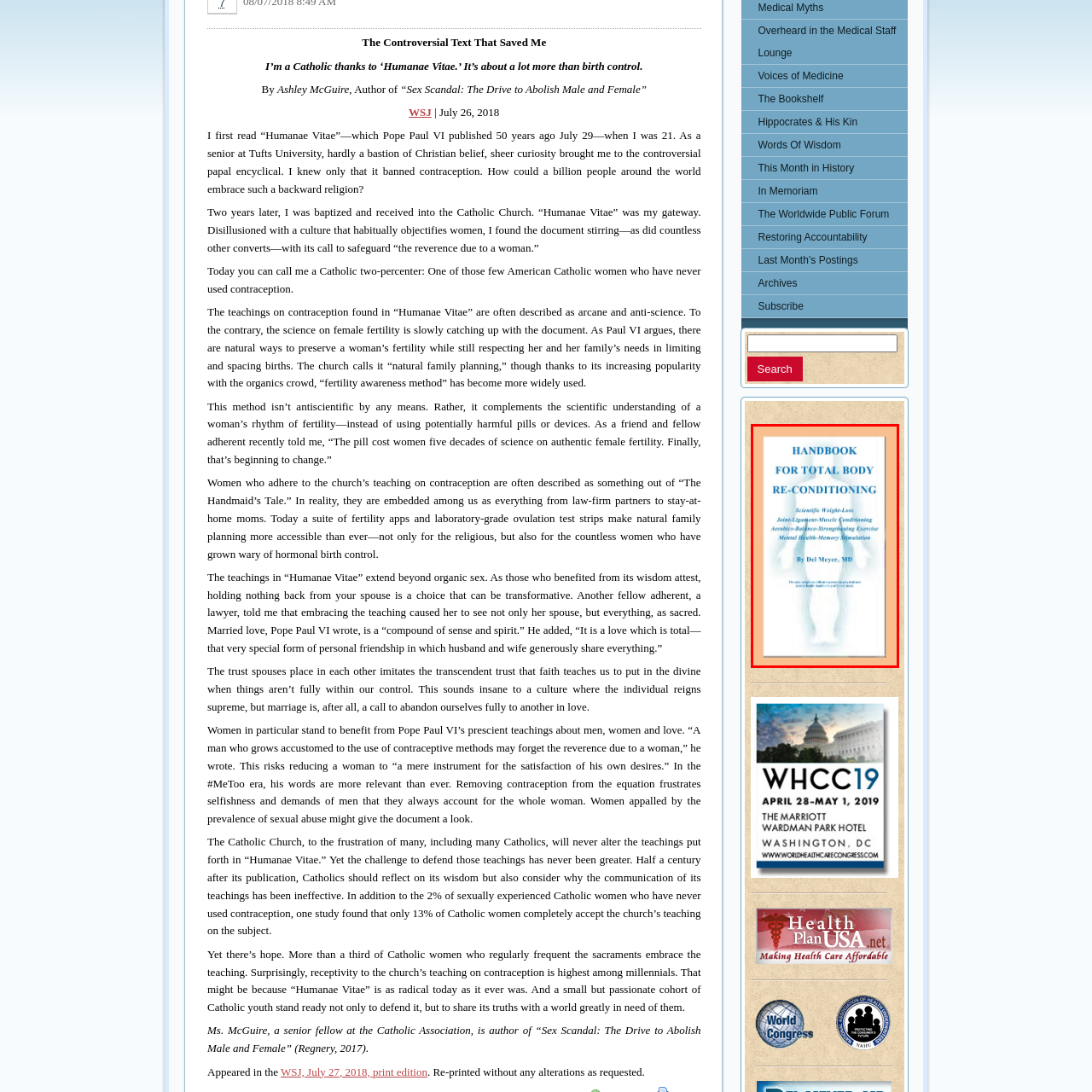What is symbolized by the graphic of a human figure?
Analyze the image highlighted by the red bounding box and give a detailed response to the question using the information from the image.

The subtle graphic of a human figure on the cover symbolizes a focus on physical health and wellness, which is in line with the book's aim to provide strategies for holistic body re-conditioning and improvement.